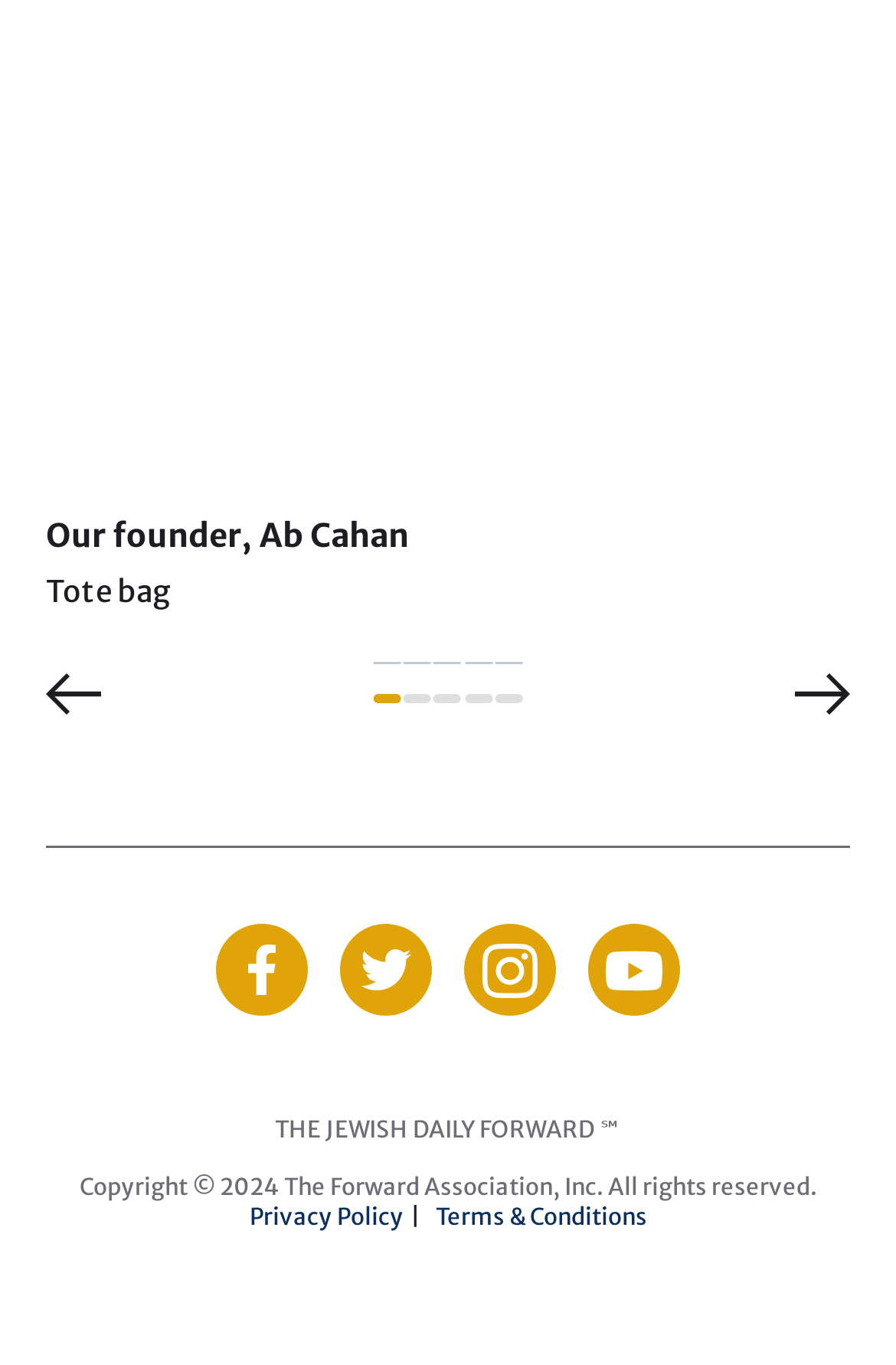Bounding box coordinates are specified in the format (top-left x, top-left y, bottom-right x, bottom-right y). All values are floating point numbers bounded between 0 and 1. Please provide the bounding box coordinate of the region this sentence describes: 2

[0.451, 0.508, 0.482, 0.515]